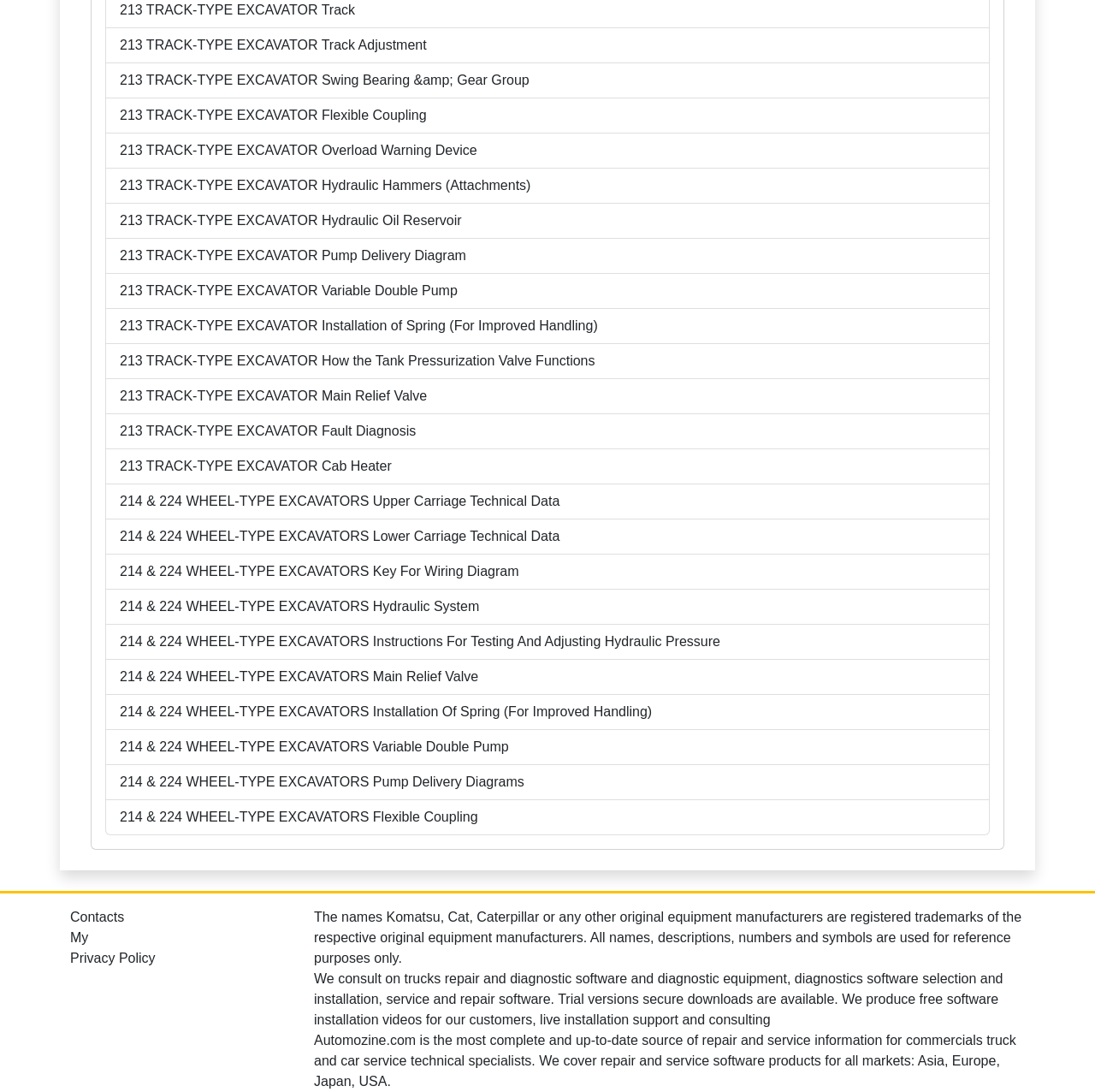What type of support does the webpage offer to its customers?
Can you provide a detailed and comprehensive answer to the question?

The static text at the bottom of the webpage mentions that they produce free software installation videos for their customers, and offer live installation support and consulting. This suggests that the webpage offers software installation support to its customers, in addition to providing repair and service information.